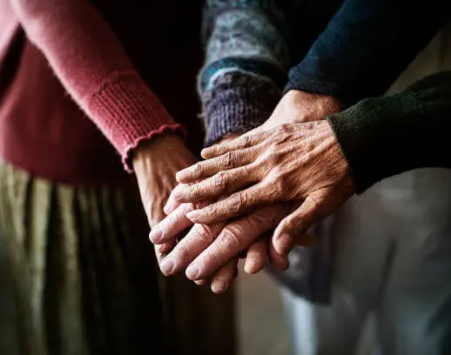Give a thorough explanation of the elements present in the image.

The image features a close-up view of several hands stacked together, symbolizing unity and support. The hands belong to individuals wearing different colored sweaters, indicating a connection among caregivers or members of a support group. This visual representation aligns with the theme of the "Dementia Caregivers Support Group" at the Summerfield Civic Association in Tigard, Oregon, illustrating the importance of community and shared experiences in navigating the challenges faced by caregivers of individuals with dementia. The warm tones and the interlocked hands convey a sense of empathy, collaboration, and strength within the caregiving community.